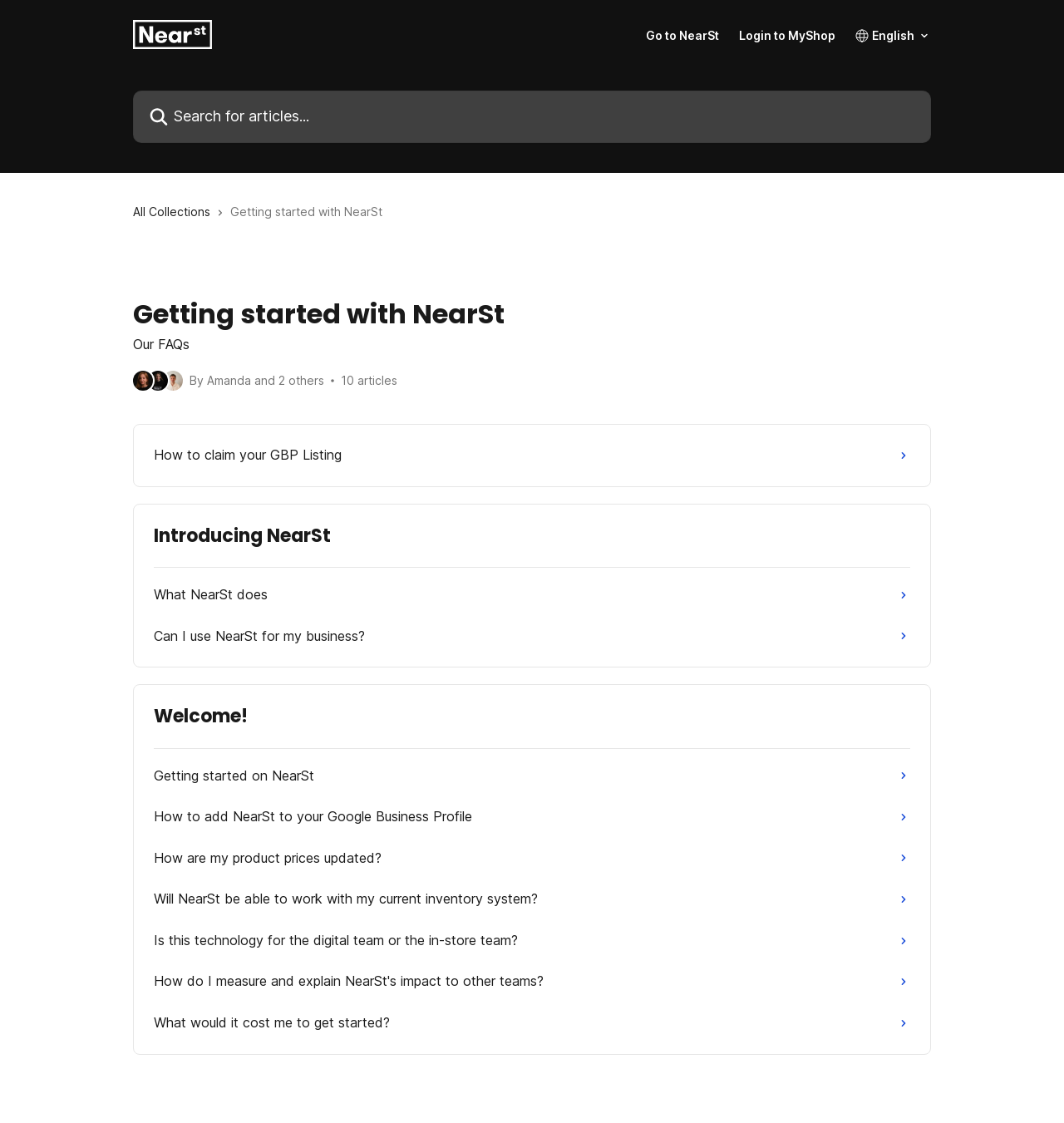Based on the image, please elaborate on the answer to the following question:
What is the name of the help center?

The name of the help center can be found in the top-left corner of the webpage, where it says 'NearSt Help Center' in a link format.